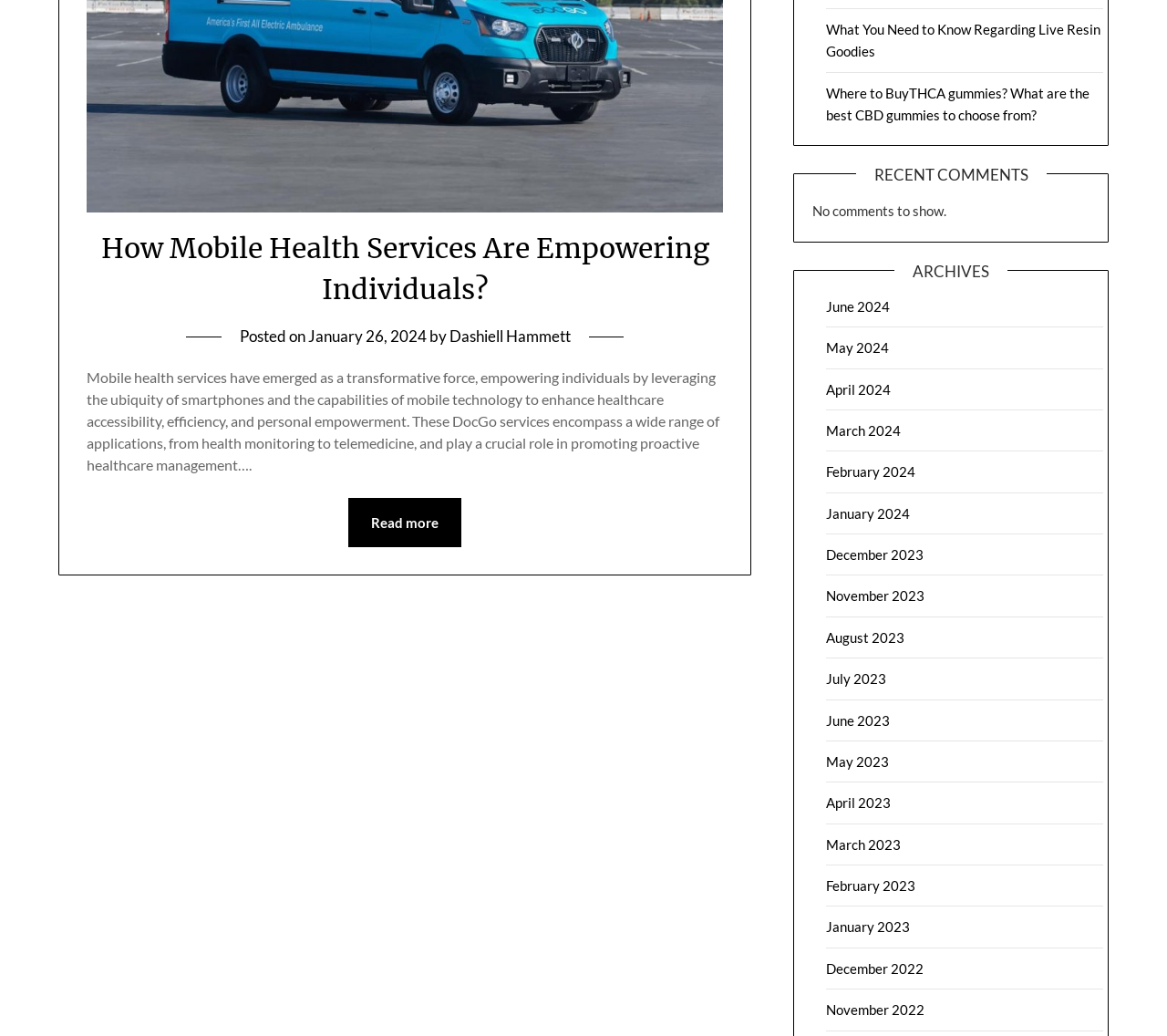Identify the bounding box for the described UI element: "January 26, 2024January 29, 2024".

[0.264, 0.315, 0.365, 0.334]